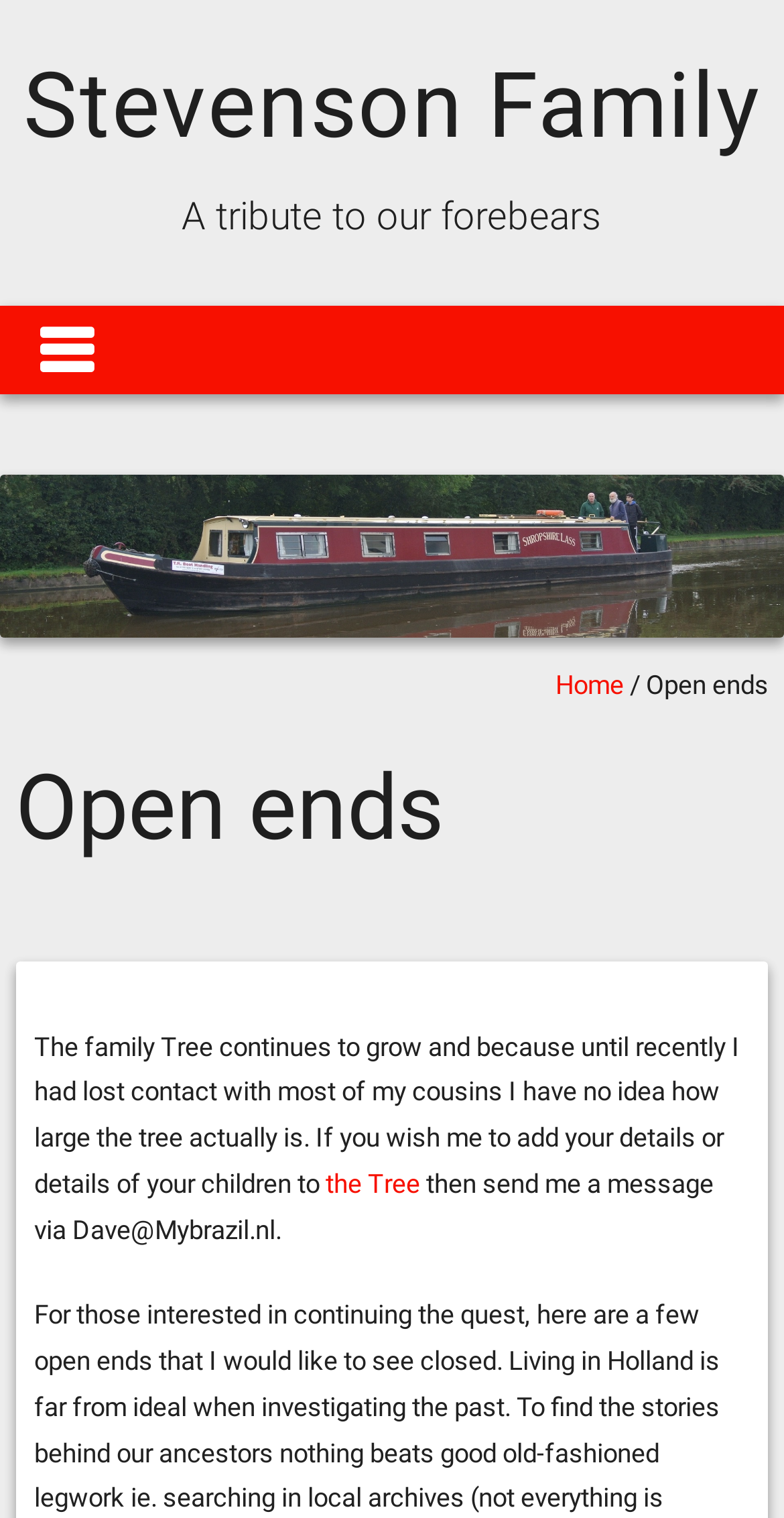Please examine the image and answer the question with a detailed explanation:
What is the name of the section that contains the family tree?

The section that contains the family tree is referred to as 'Open ends' which is mentioned as a heading and also as a link in the layout table.